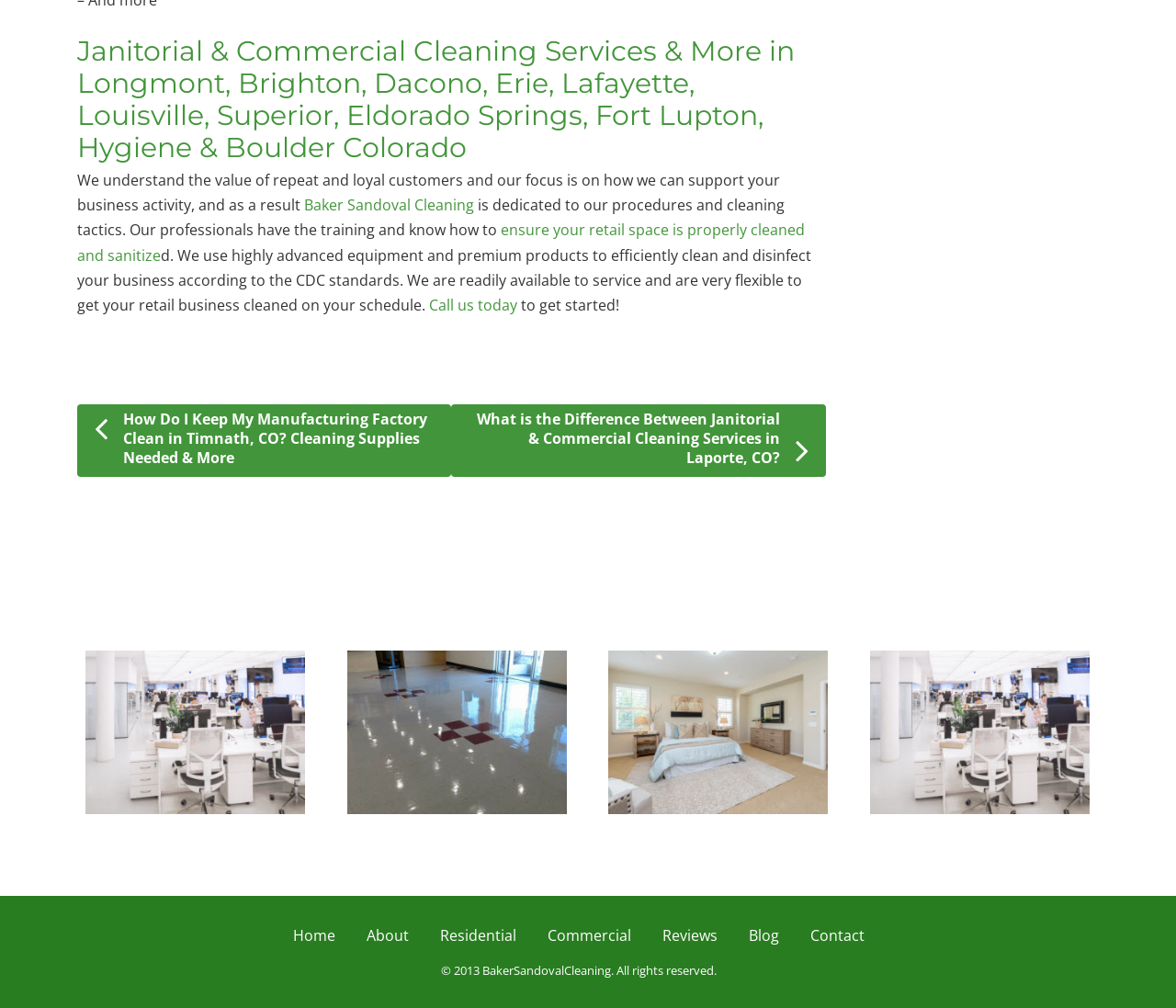Provide a one-word or short-phrase answer to the question:
What is the purpose of the 'Call us today' link?

To get started with cleaning services